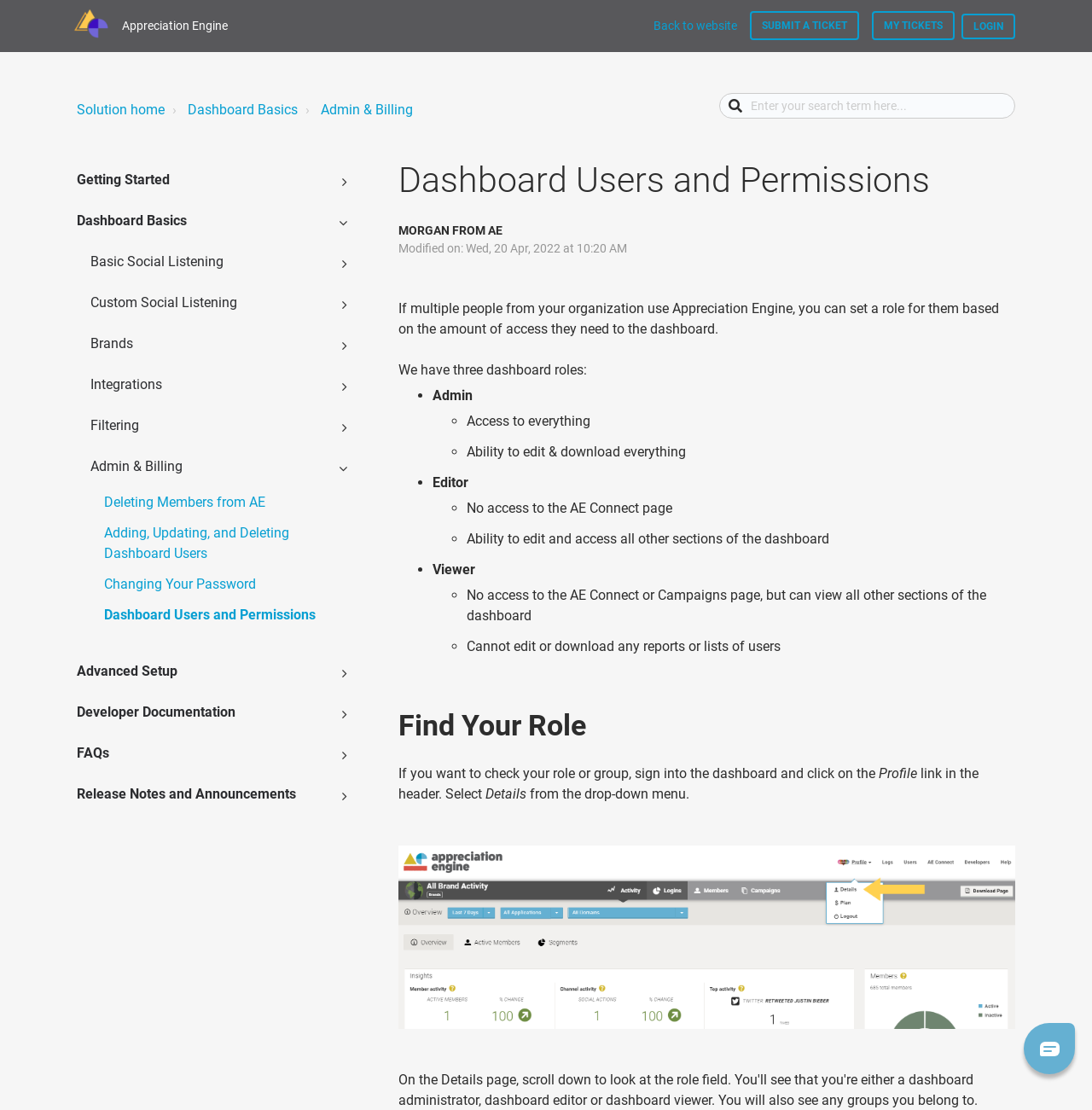Identify the bounding box coordinates of the element to click to follow this instruction: 'Click the 'MY TICKETS' link'. Ensure the coordinates are four float values between 0 and 1, provided as [left, top, right, bottom].

[0.798, 0.01, 0.874, 0.036]